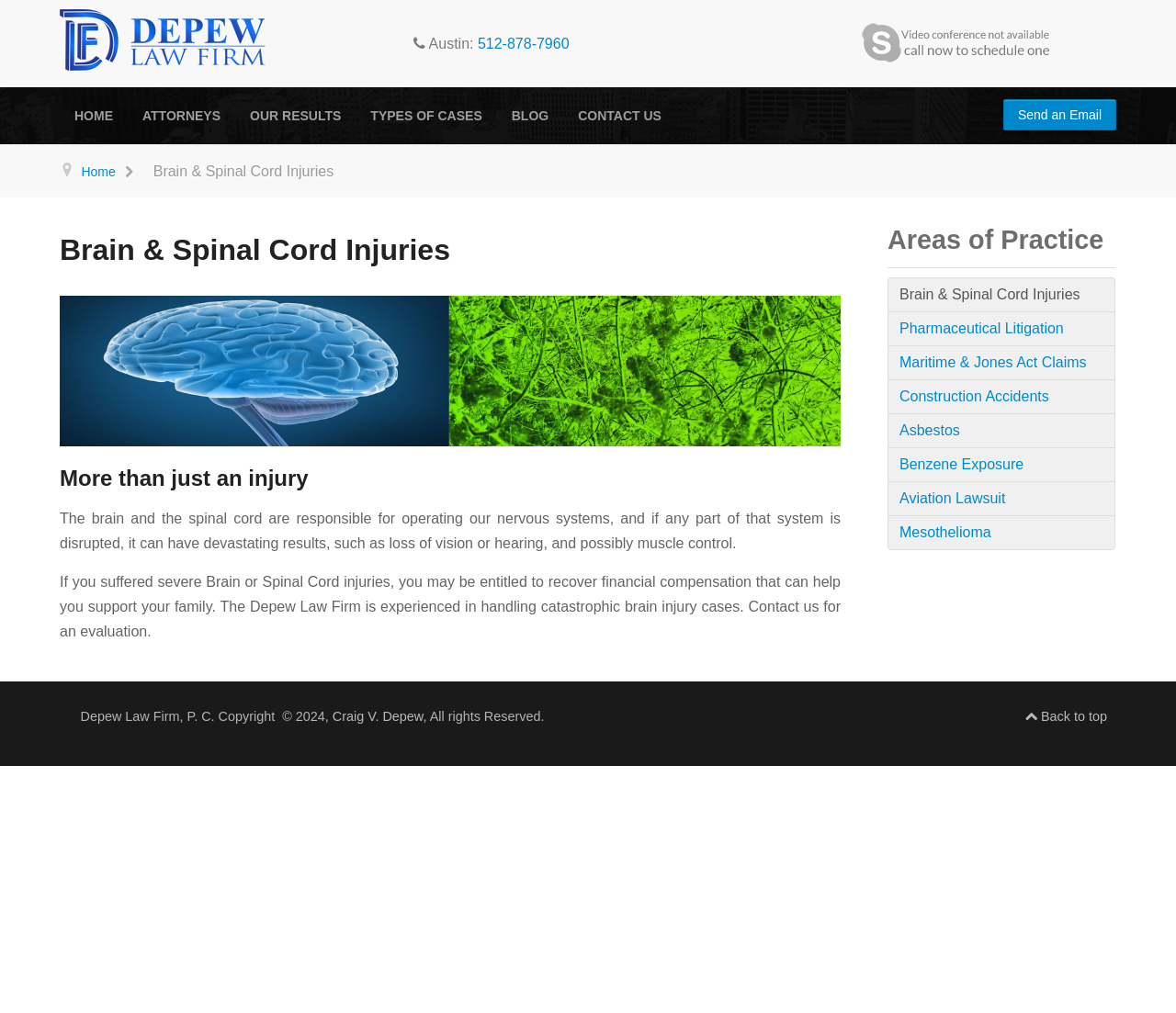Explain the features and main sections of the webpage comprehensively.

The webpage is about Brain & Spinal Cord Injuries, with a focus on legal services provided by the Depew Law Firm. At the top left, there is a navigation menu with links to "HOME", "ATTORNEYS", "OUR RESULTS", "TYPES OF CASES", "BLOG", and "CONTACT US". Below this menu, there is a breadcrumbs navigation section with a link to "Home" and a static text "Brain & Spinal Cord Injuries".

On the left side, there is a heading "Brain & Spinal Cord Injuries" followed by an image banner. Below the banner, there are two paragraphs of text explaining the severity of brain and spinal cord injuries and the possibility of financial compensation with the help of the Depew Law Firm.

On the right side, there is a section titled "Areas of Practice" with links to various legal services, including "Brain & Spinal Cord Injuries", "Pharmaceutical Litigation", "Maritime & Jones Act Claims", and others.

At the bottom of the page, there is a footer section with copyright information, a link to "Craig V. Depew", and a "Back to top" link. There are also several other links and images scattered throughout the page, including a phone number, an email link, and an "offline" status indicator with an image.